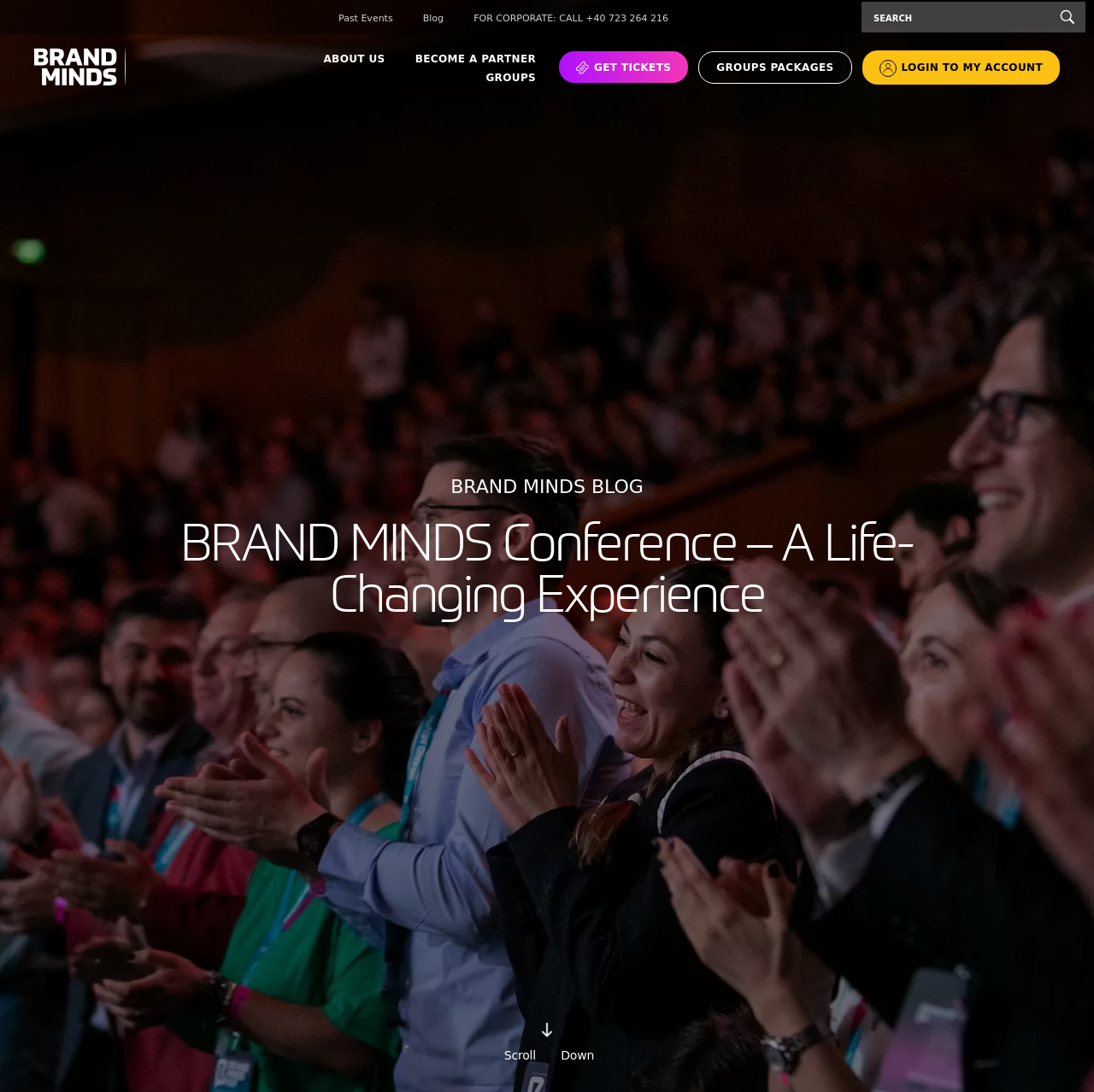How many images are there on the webpage?
Based on the visual, give a brief answer using one word or a short phrase.

5